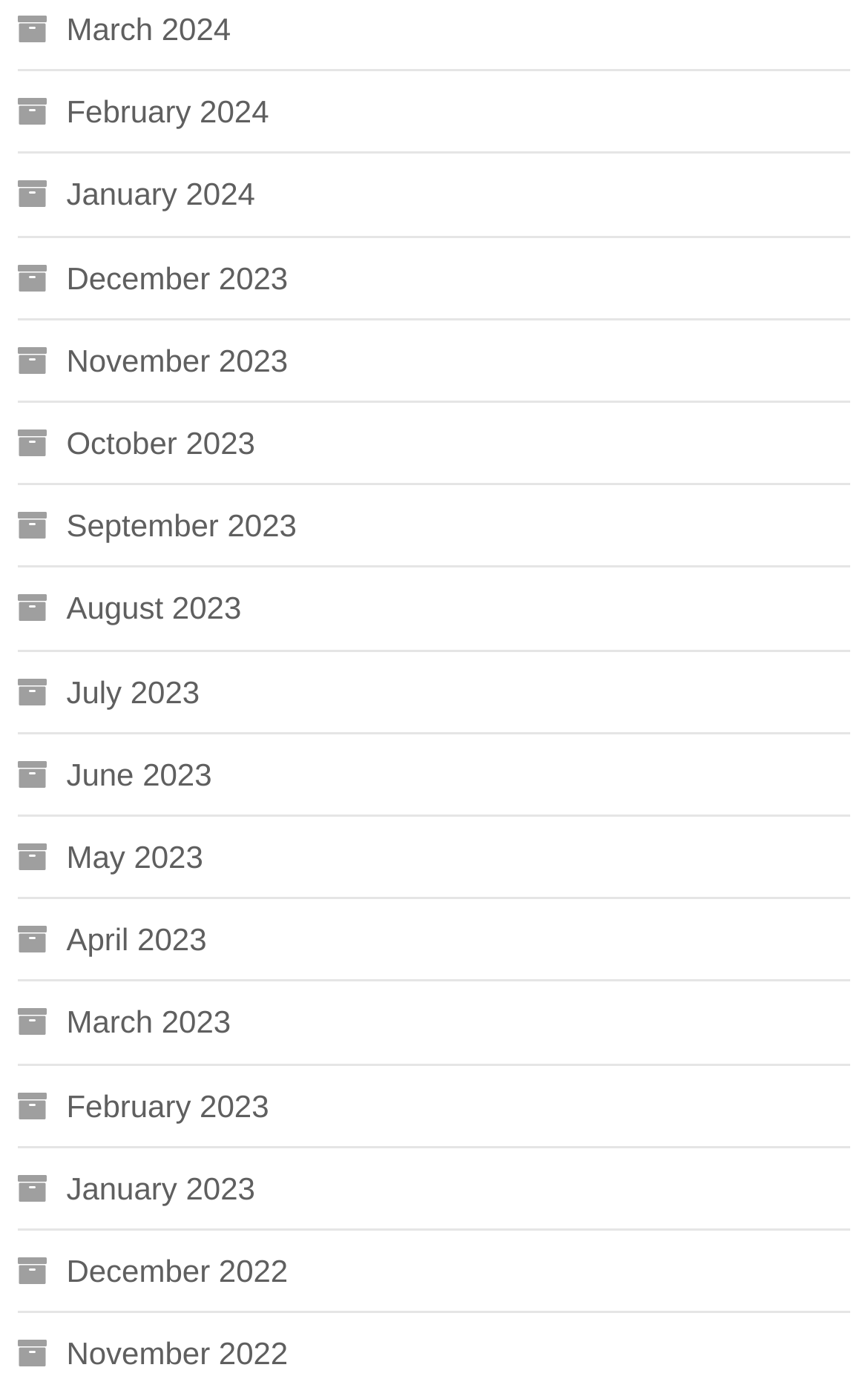Show the bounding box coordinates of the region that should be clicked to follow the instruction: "View events."

None